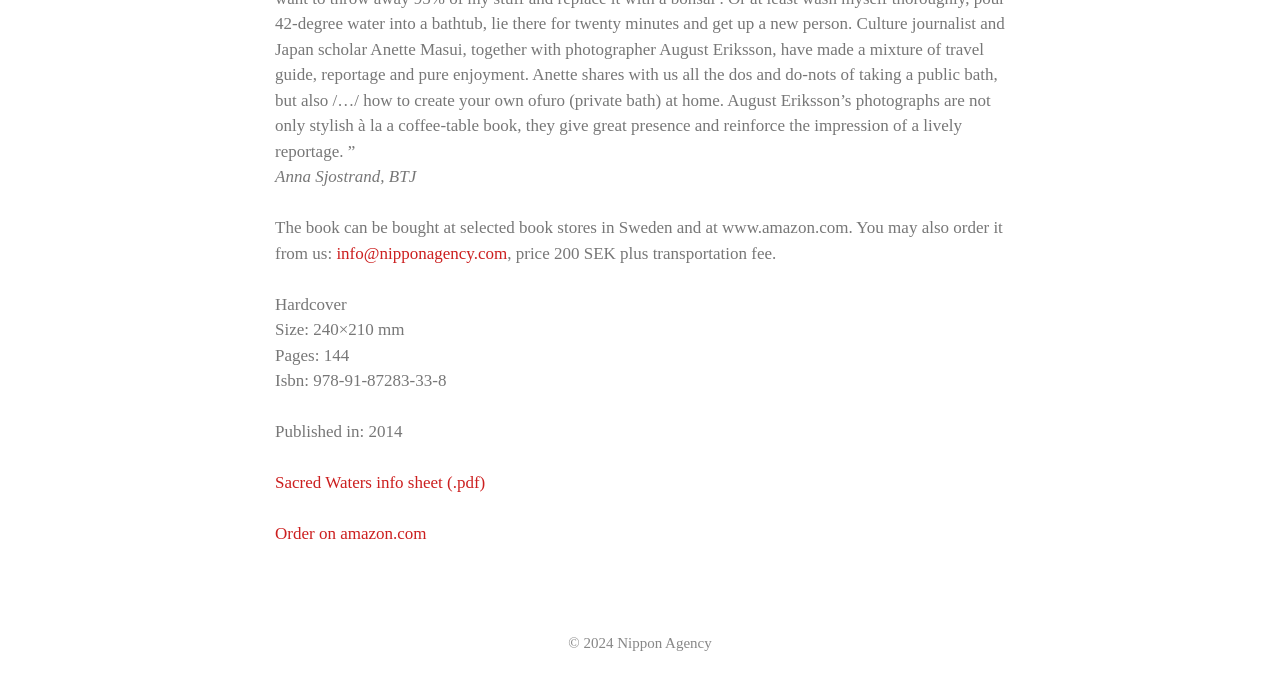Respond with a single word or phrase to the following question:
What is the ISBN of the book?

978-91-87283-33-8